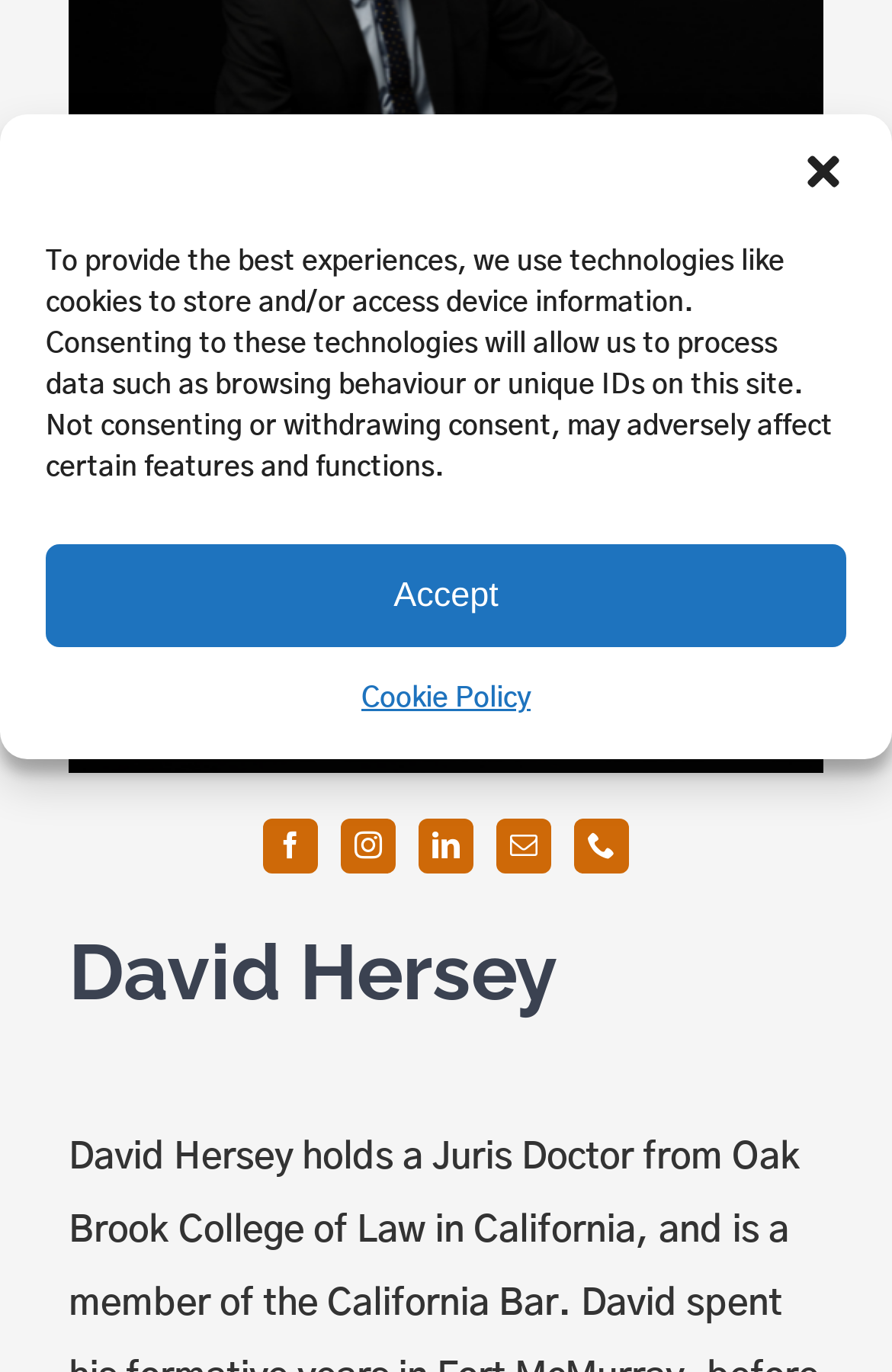Based on the element description aria-label="facebook" title="Facebook", identify the bounding box of the UI element in the given webpage screenshot. The coordinates should be in the format (top-left x, top-left y, bottom-right x, bottom-right y) and must be between 0 and 1.

[0.295, 0.597, 0.356, 0.637]